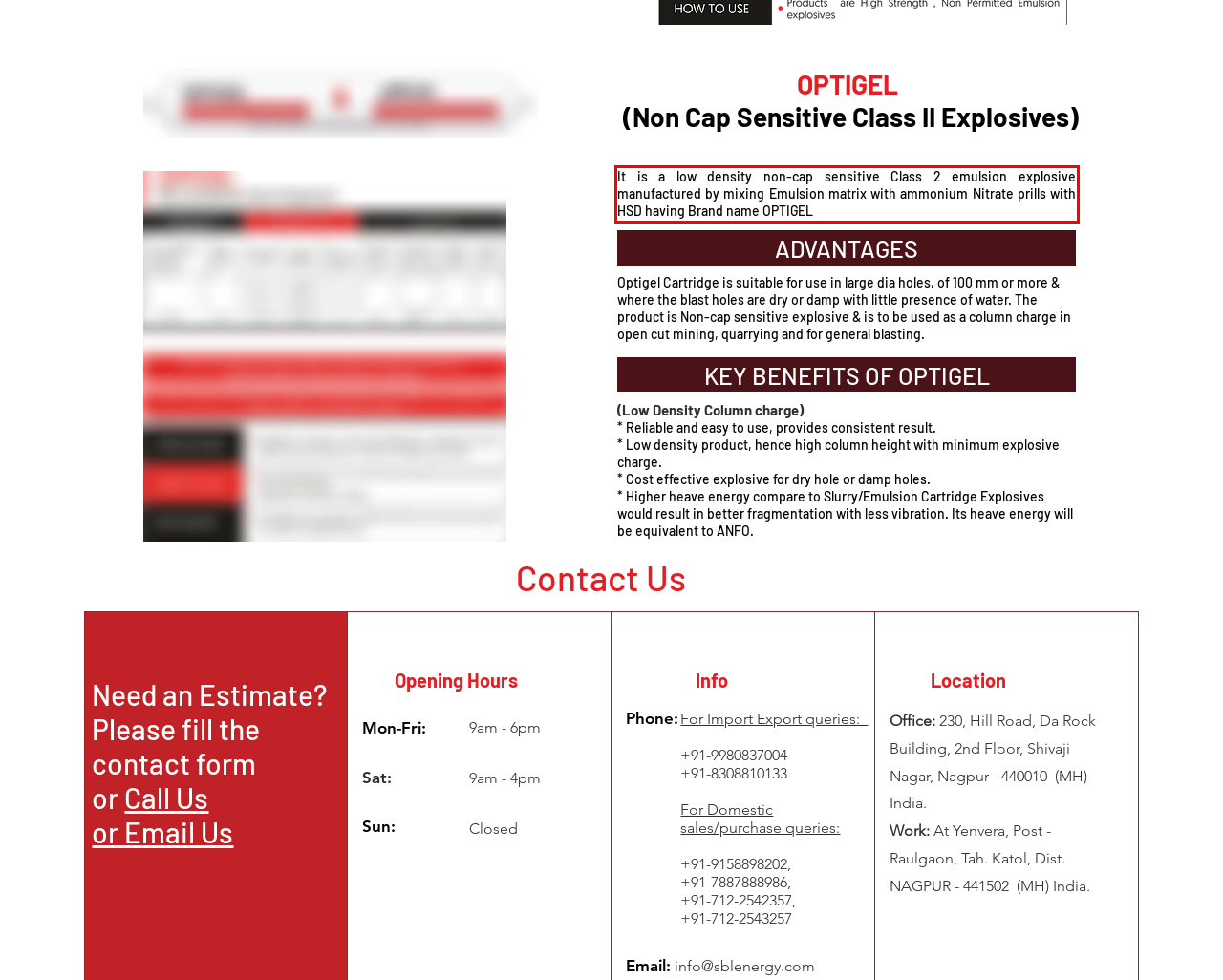Please take the screenshot of the webpage, find the red bounding box, and generate the text content that is within this red bounding box.

It is a low density non-cap sensitive Class 2 emulsion explosive manufactured by mixing Emulsion matrix with ammonium Nitrate prills with HSD having Brand name OPTIGEL